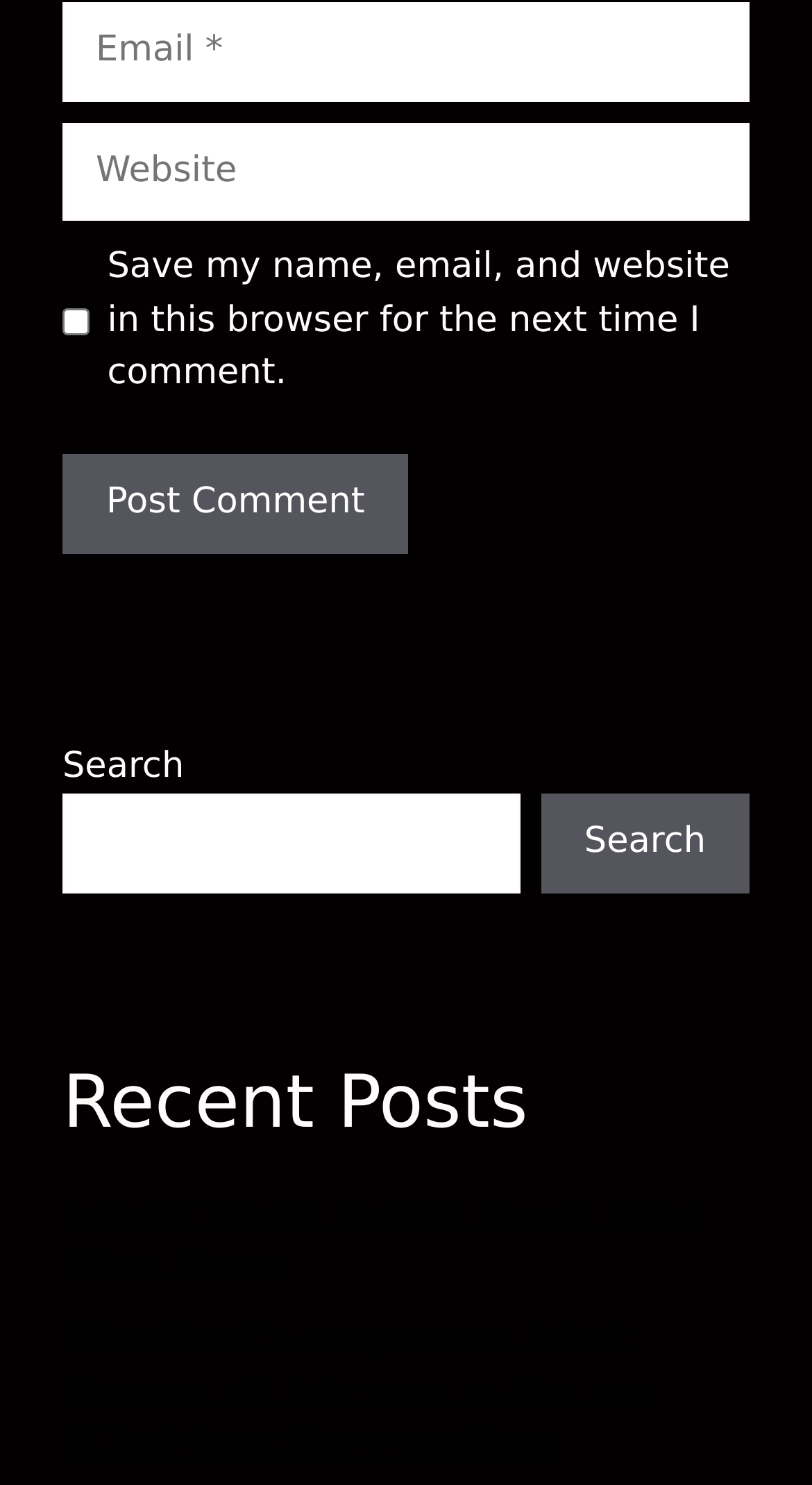Pinpoint the bounding box coordinates of the clickable element needed to complete the instruction: "Post a comment". The coordinates should be provided as four float numbers between 0 and 1: [left, top, right, bottom].

[0.077, 0.306, 0.503, 0.373]